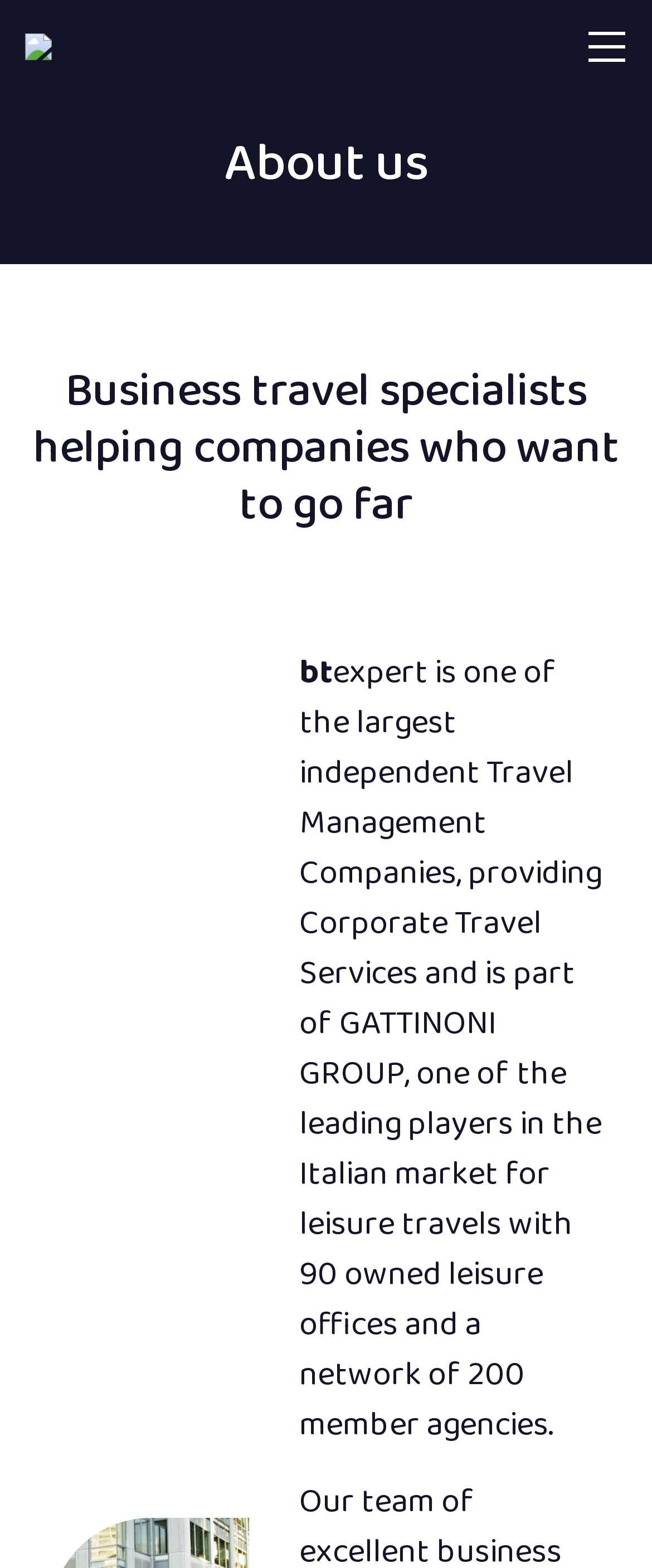What services does btexpert provide?
Kindly offer a detailed explanation using the data available in the image.

The webpage explicitly mentions that btexpert provides 'Corporate Travel Services', which is the type of service they offer.